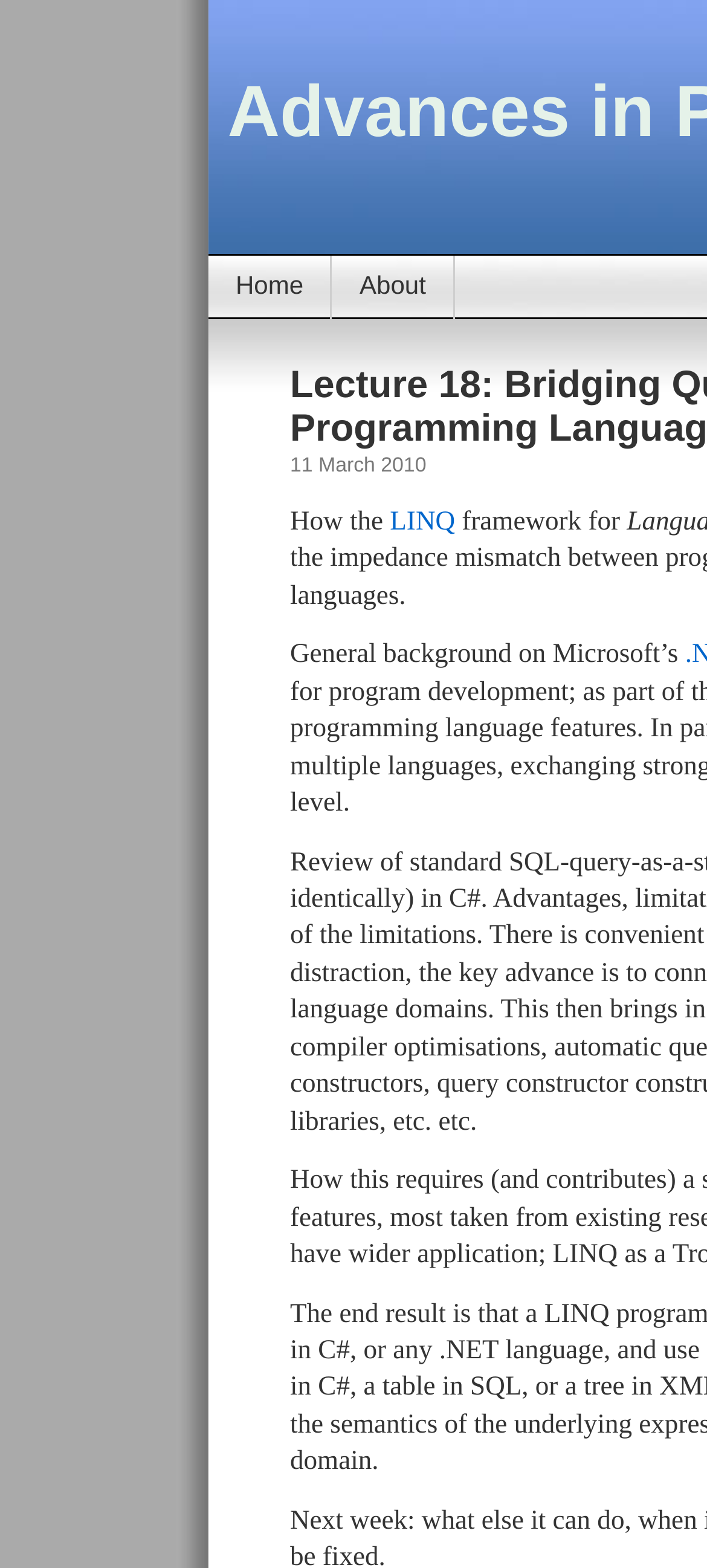Carefully examine the image and provide an in-depth answer to the question: How many navigation links are at the top of the webpage?

There are two link elements at the top of the webpage, 'Home' at coordinates [0.295, 0.163, 0.47, 0.204] and 'About' at coordinates [0.47, 0.163, 0.643, 0.204], which serve as navigation links.